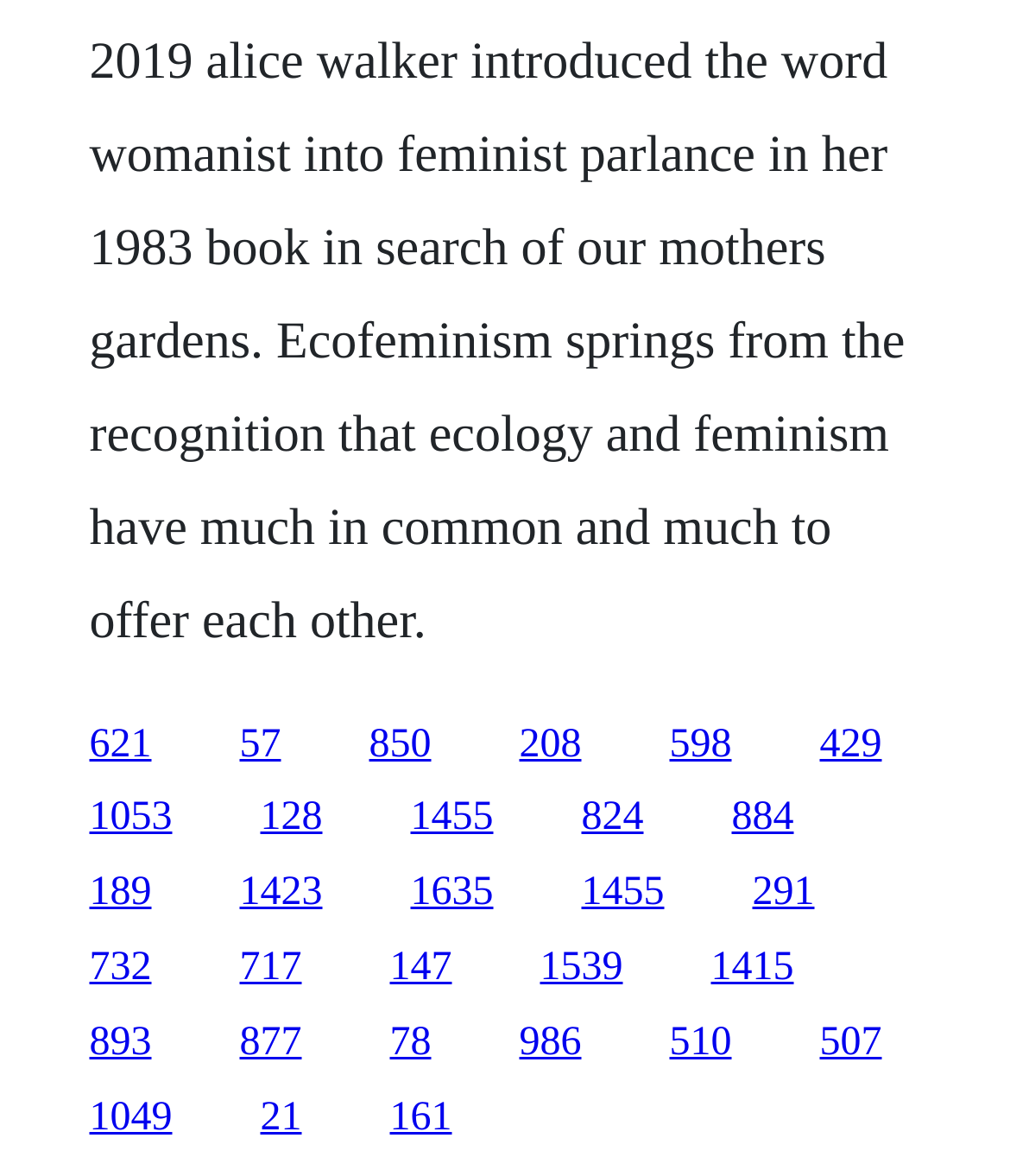Pinpoint the bounding box coordinates of the clickable area necessary to execute the following instruction: "go to the tenth link". The coordinates should be given as four float numbers between 0 and 1, namely [left, top, right, bottom].

[0.812, 0.614, 0.873, 0.651]